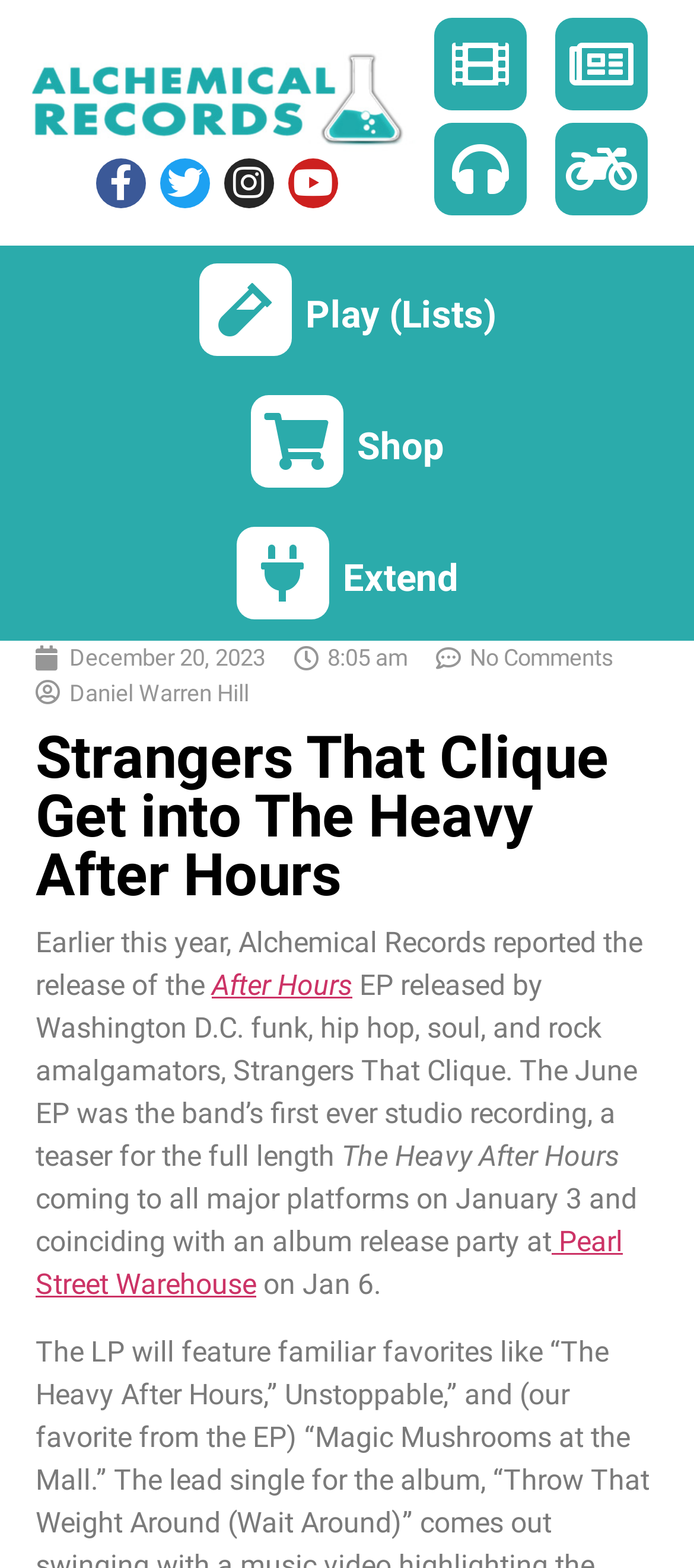Could you provide the bounding box coordinates for the portion of the screen to click to complete this instruction: "Check album release date"?

[0.051, 0.409, 0.382, 0.431]